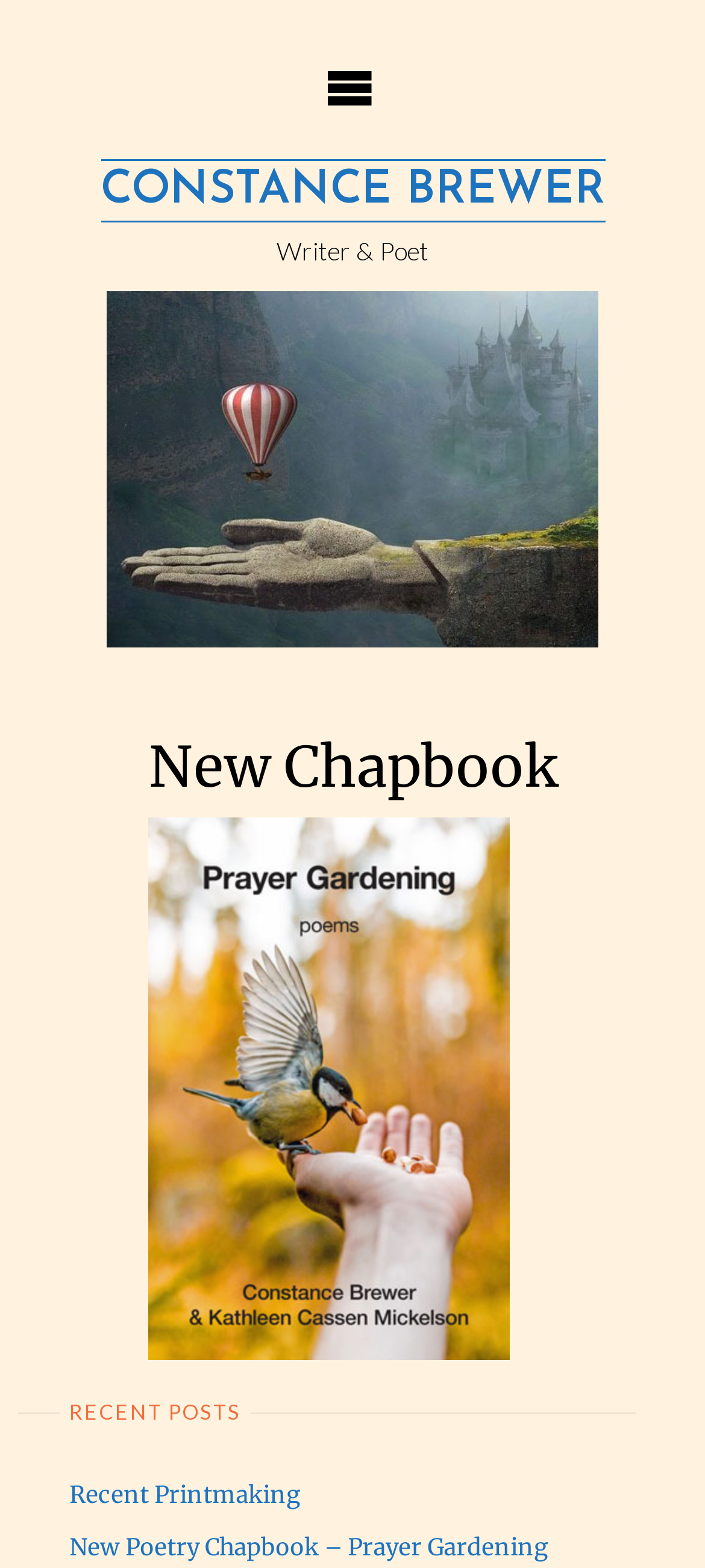Provide a thorough and detailed response to the question by examining the image: 
Is there an image on the webpage?

I found multiple image elements on the webpage, including one with the description 'Tag: <span>Jabberwocky</span>' and another with the description 'Prayer Gardening Cover', which confirms that there are images on the webpage.